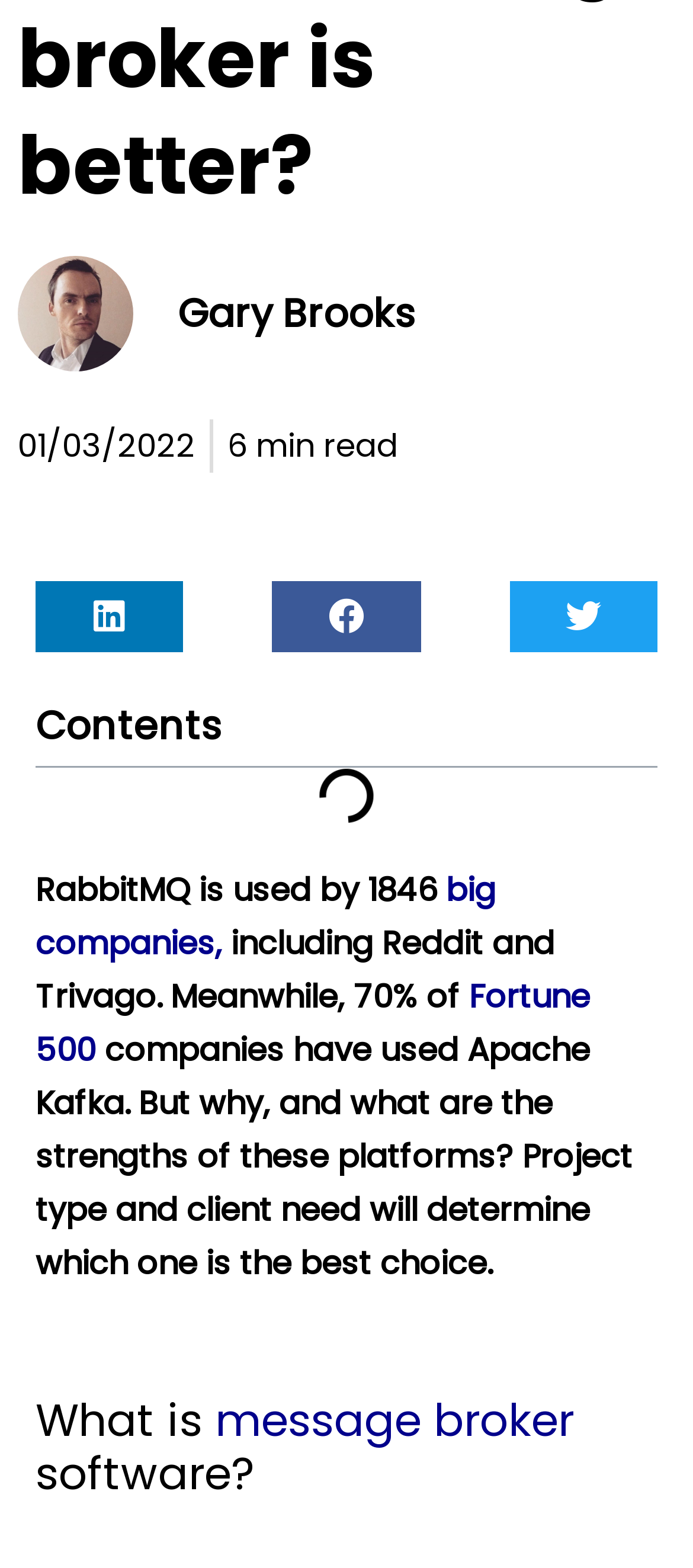How many companies use RabbitMQ?
Using the image as a reference, answer with just one word or a short phrase.

1846